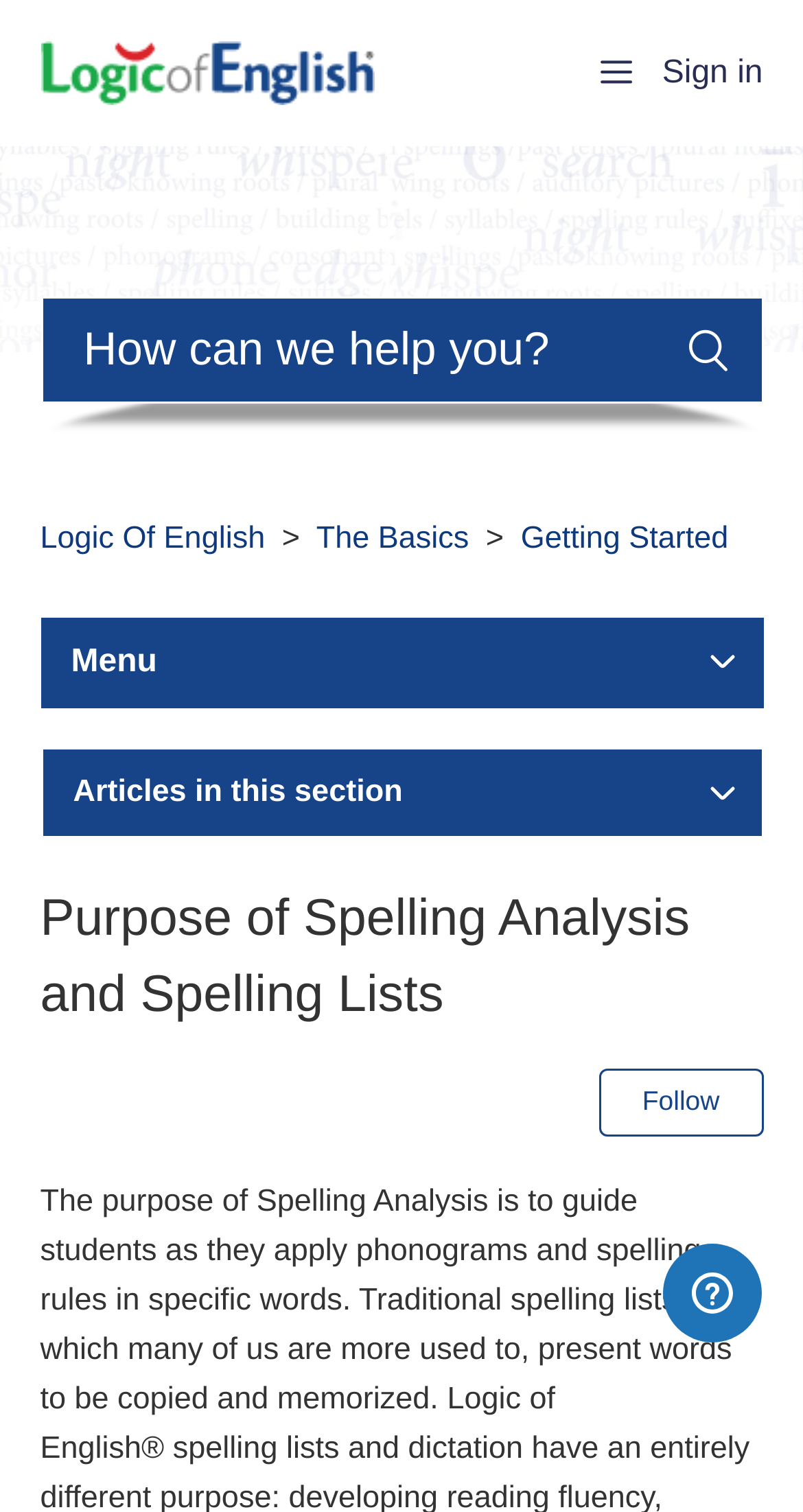What is the name of the website?
Look at the screenshot and give a one-word or phrase answer.

Logic of English